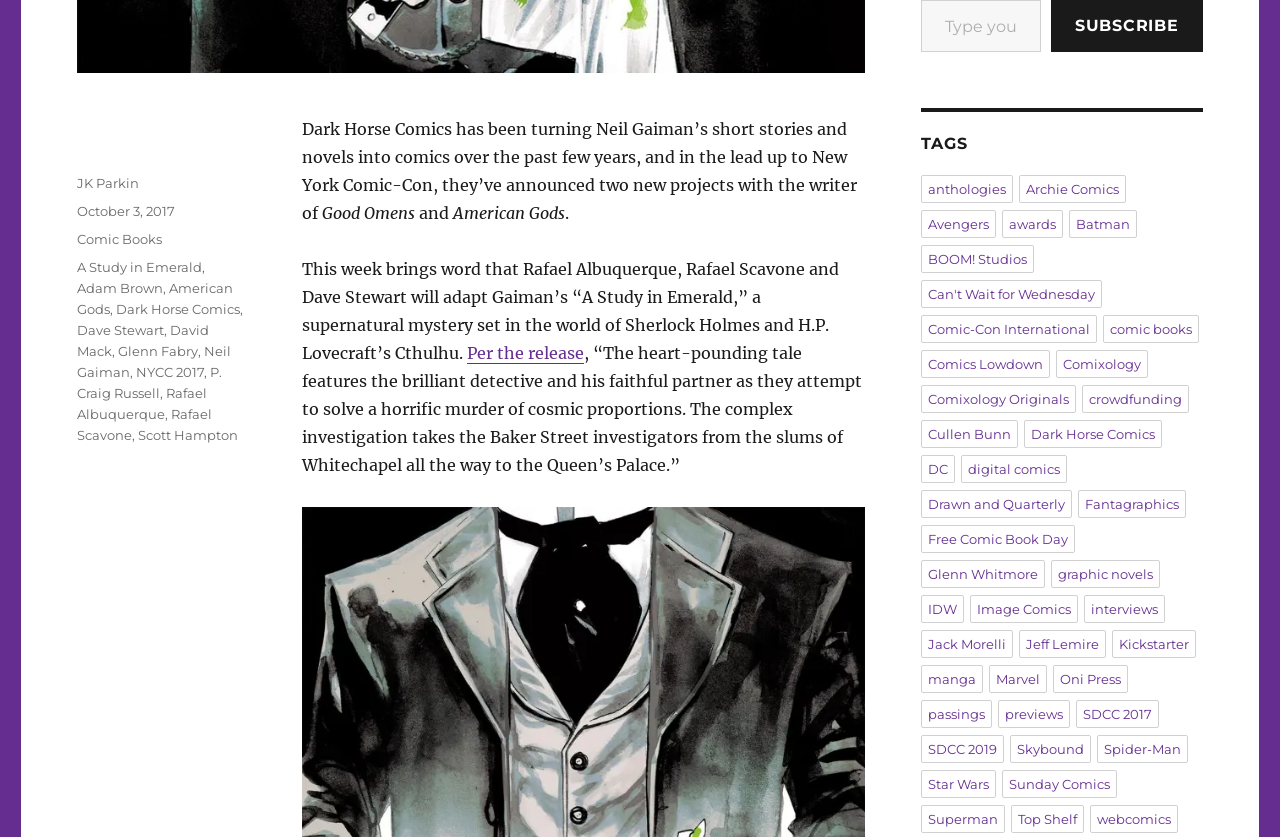Identify the bounding box coordinates of the clickable section necessary to follow the following instruction: "View the post by JK Parkin". The coordinates should be presented as four float numbers from 0 to 1, i.e., [left, top, right, bottom].

[0.06, 0.209, 0.109, 0.228]